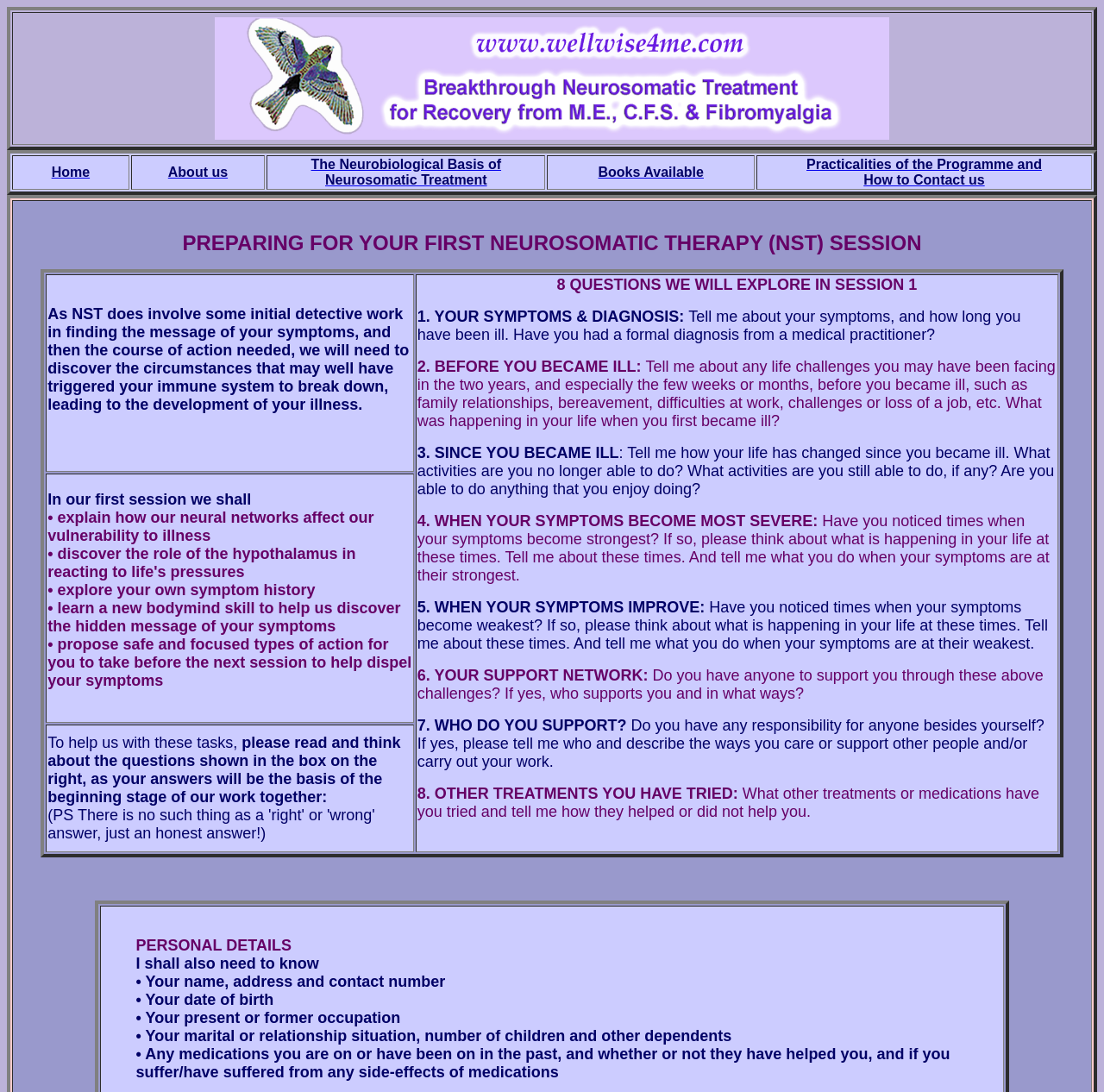What will be discussed in the first session?
Based on the image, answer the question in a detailed manner.

In the first session, the therapist will explain how neural networks affect vulnerability to illness, discuss the role of the hypothalamus in reacting to life pressures, and explore the patient's symptom history to identify patterns and connections.